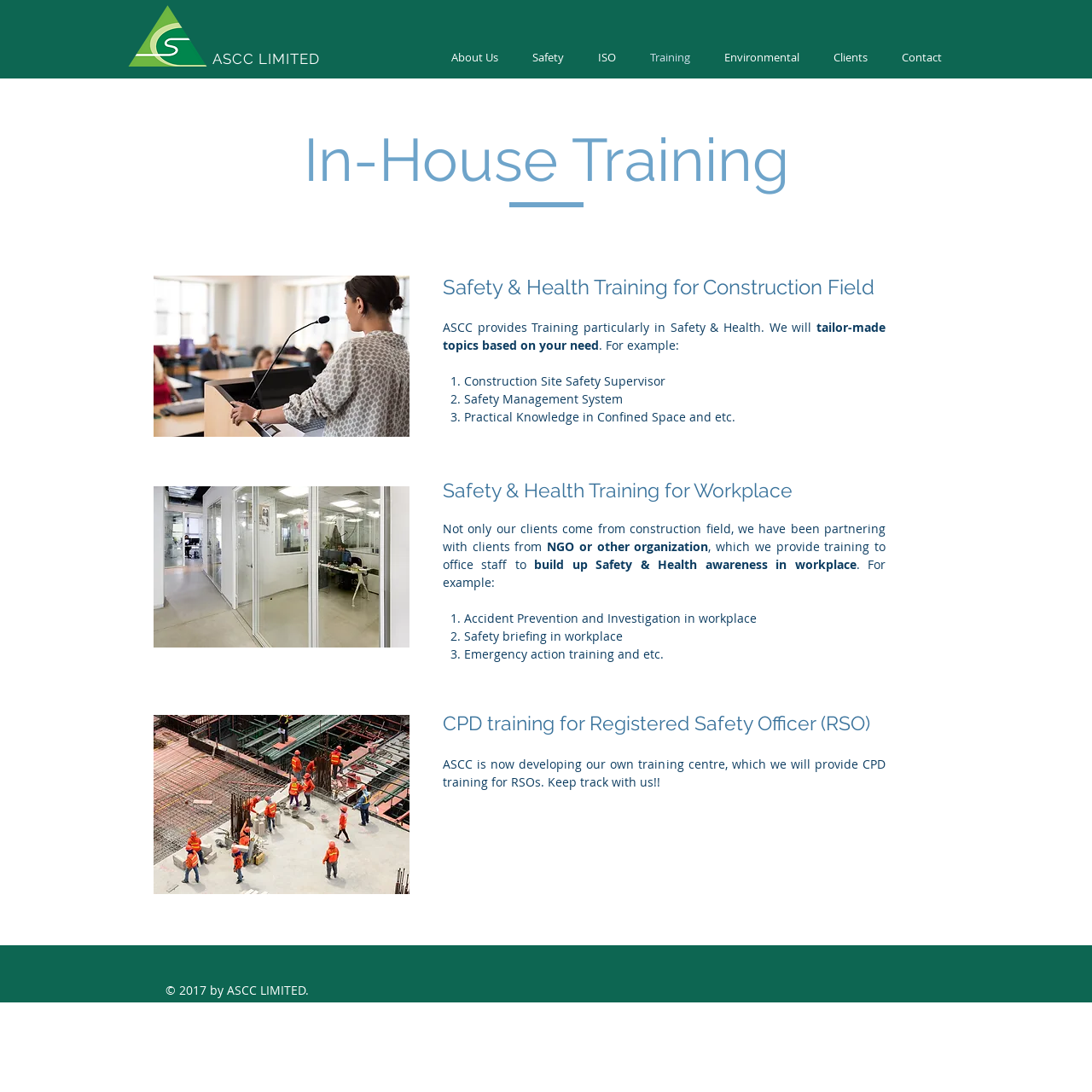Please find the bounding box for the UI element described by: "Clients".

[0.748, 0.044, 0.81, 0.062]